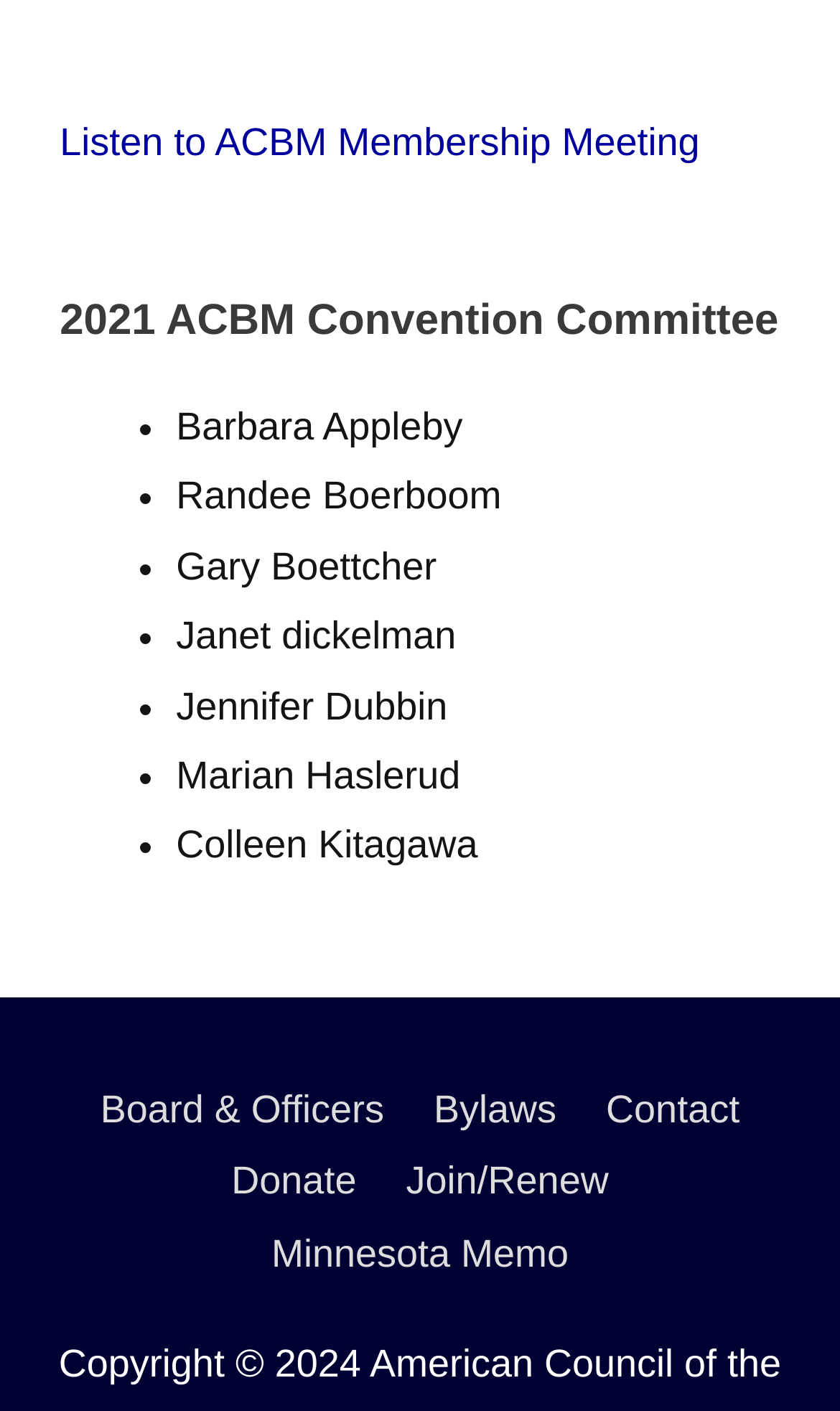Respond with a single word or short phrase to the following question: 
What is the name of the meeting that can be listened to?

ACBM Membership Meeting